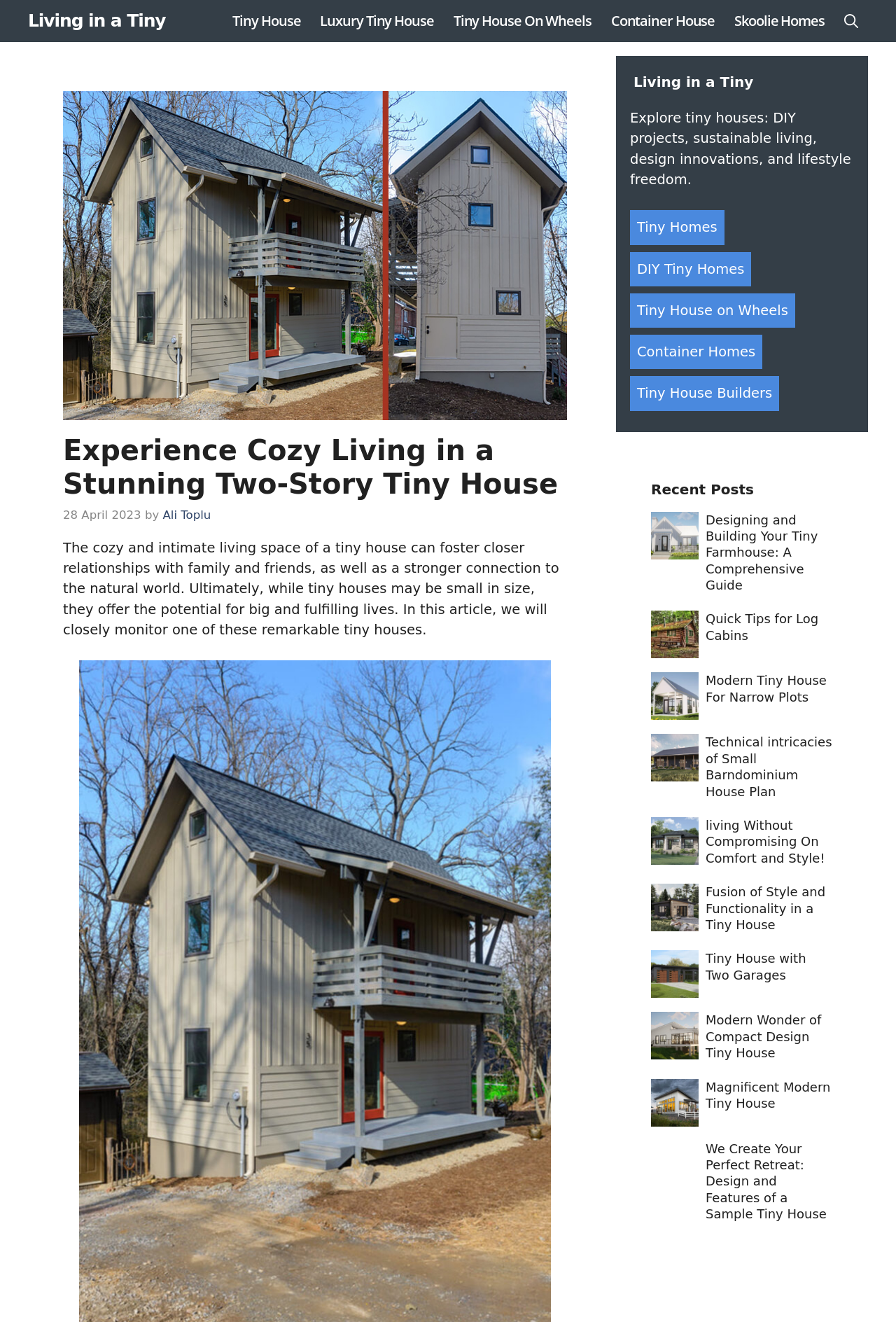What is the category of the tiny house mentioned in the article?
From the details in the image, answer the question comprehensively.

The article is about a specific tiny house, and based on the content, it can be inferred that the category of this tiny house is two-story, which is mentioned in the header and the introduction of the article.